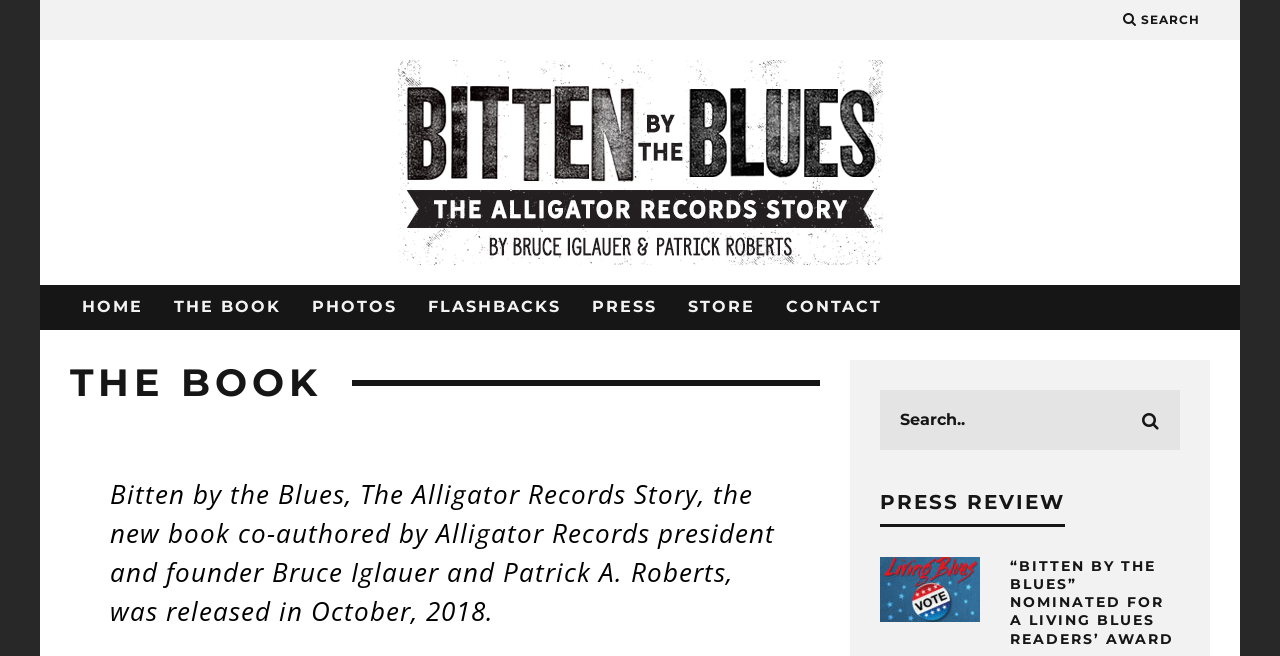Please specify the bounding box coordinates for the clickable region that will help you carry out the instruction: "read the press review".

[0.688, 0.747, 0.832, 0.803]